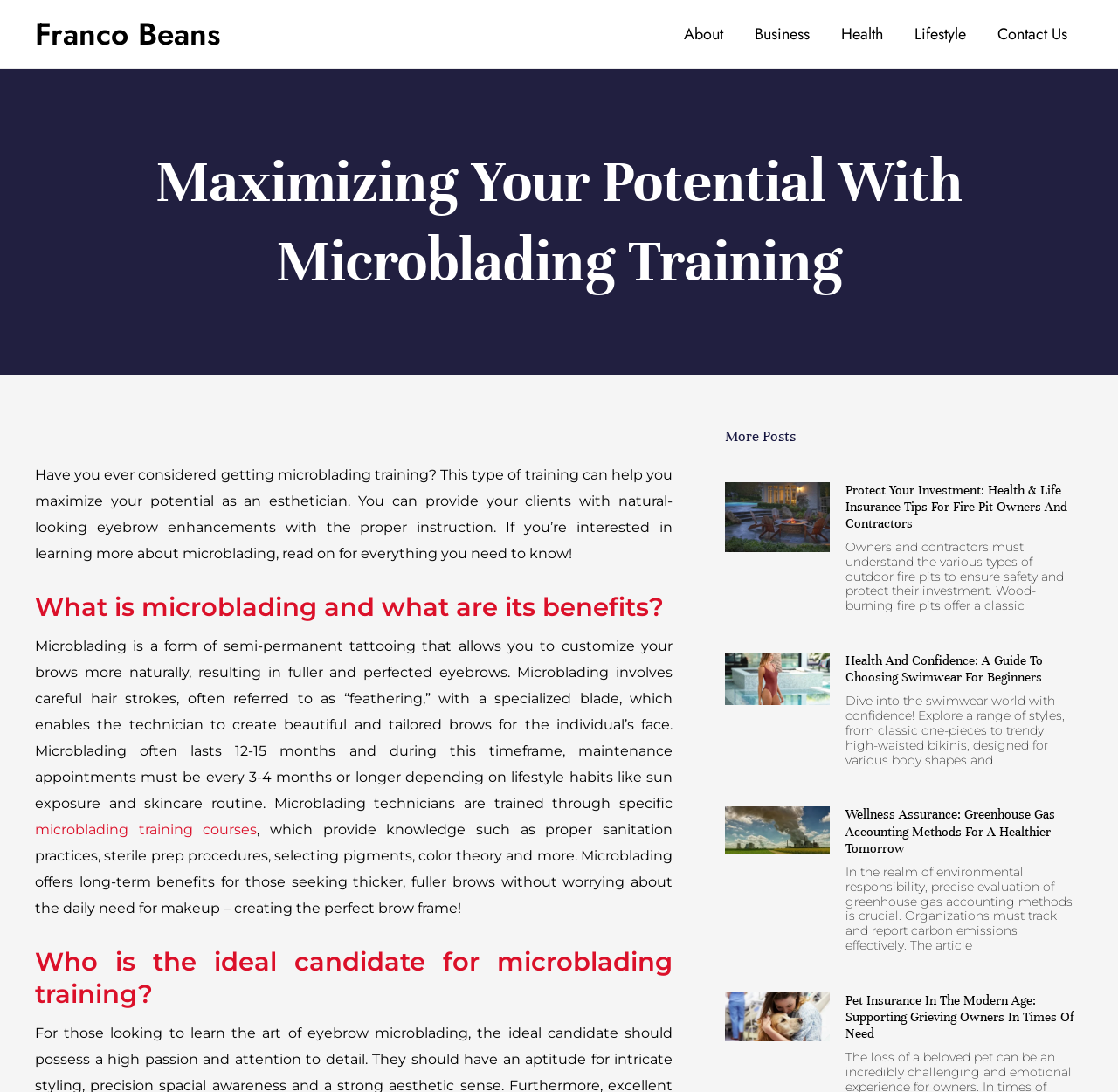Find the bounding box coordinates for the HTML element specified by: "Franco Beans".

[0.031, 0.011, 0.197, 0.051]